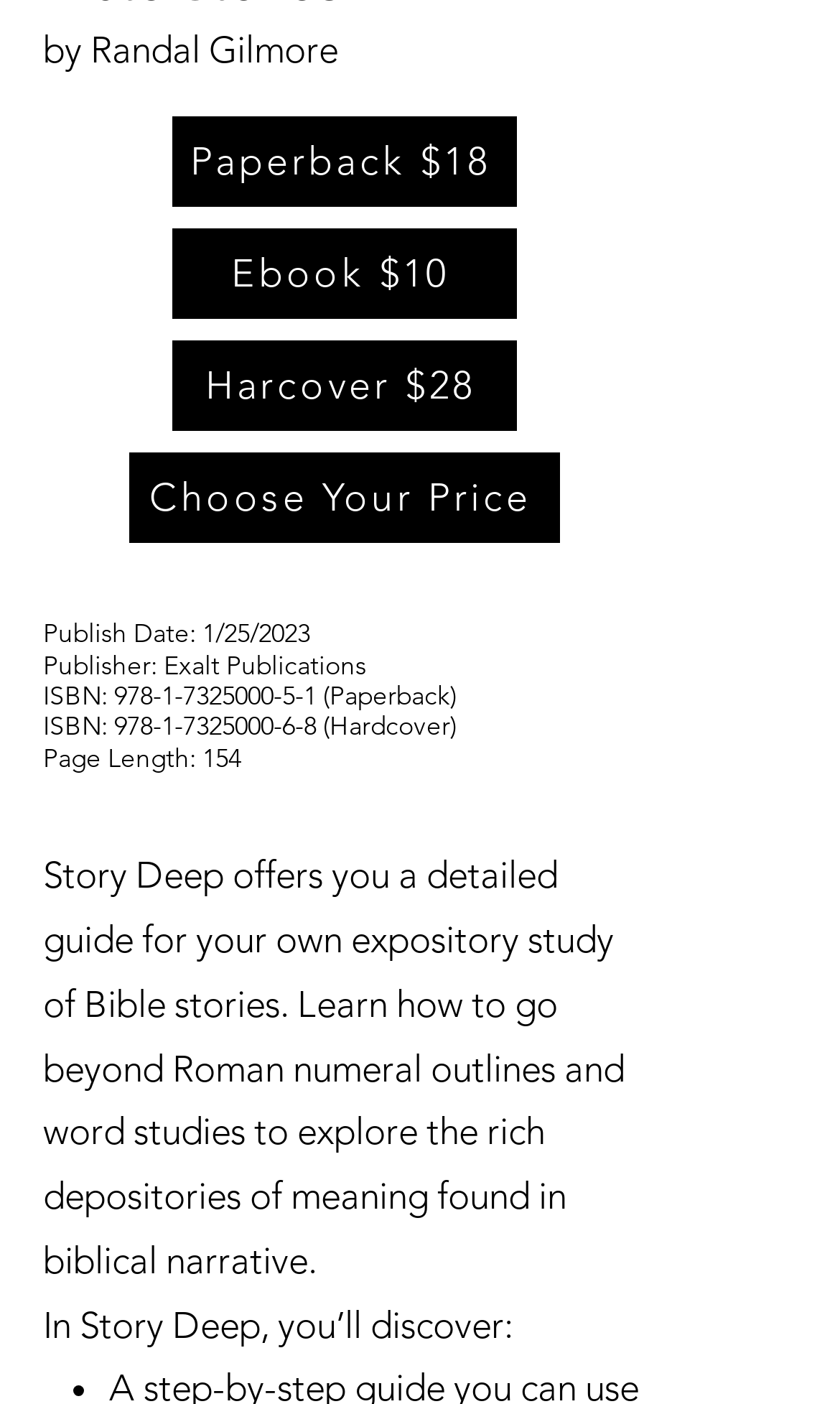Given the element description "Choose Your Price", identify the bounding box of the corresponding UI element.

[0.154, 0.323, 0.667, 0.387]